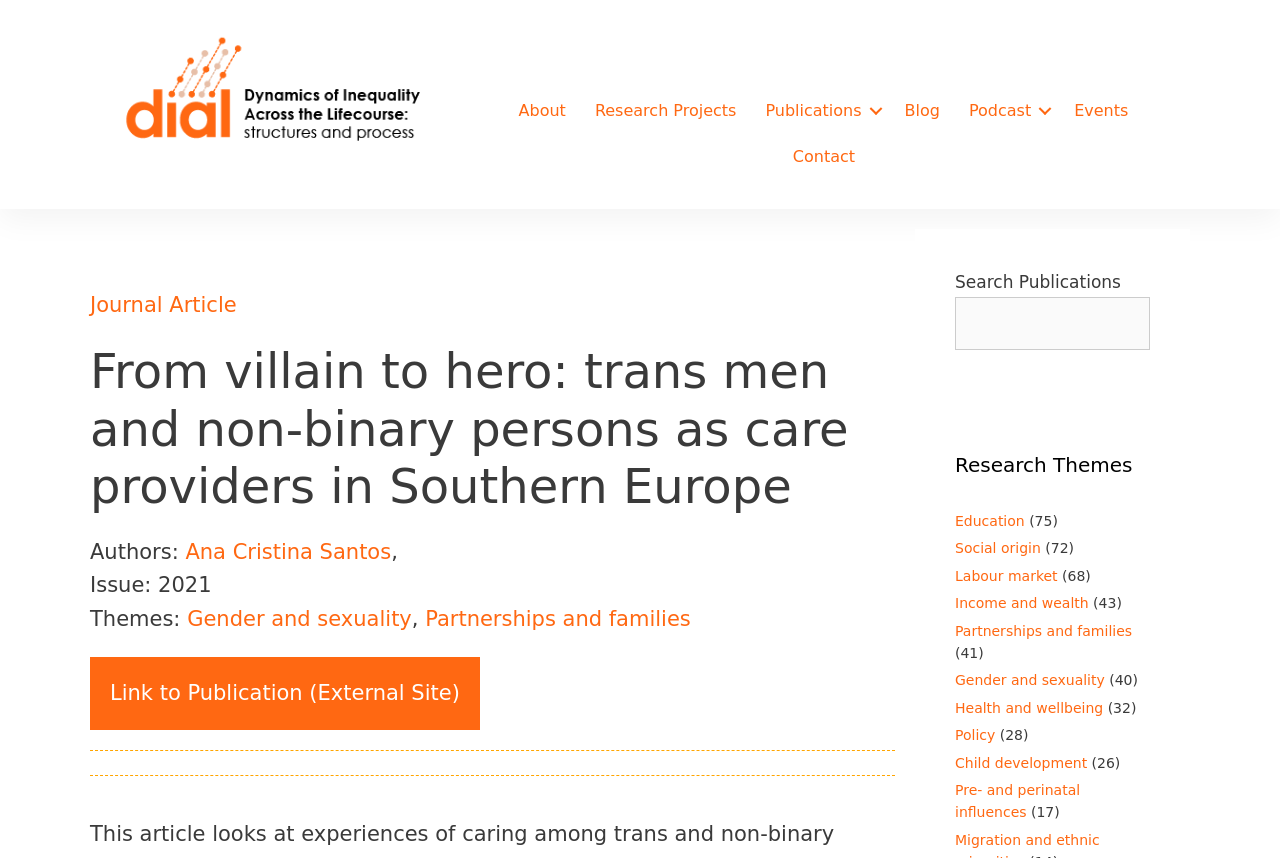What is the theme of the research project?
Please provide a full and detailed response to the question.

I found the answer by looking at the static text element with the text 'Themes:' and the link element with the text 'Gender and sexuality' which is located nearby, indicating that Gender and sexuality is one of the themes of the research project.